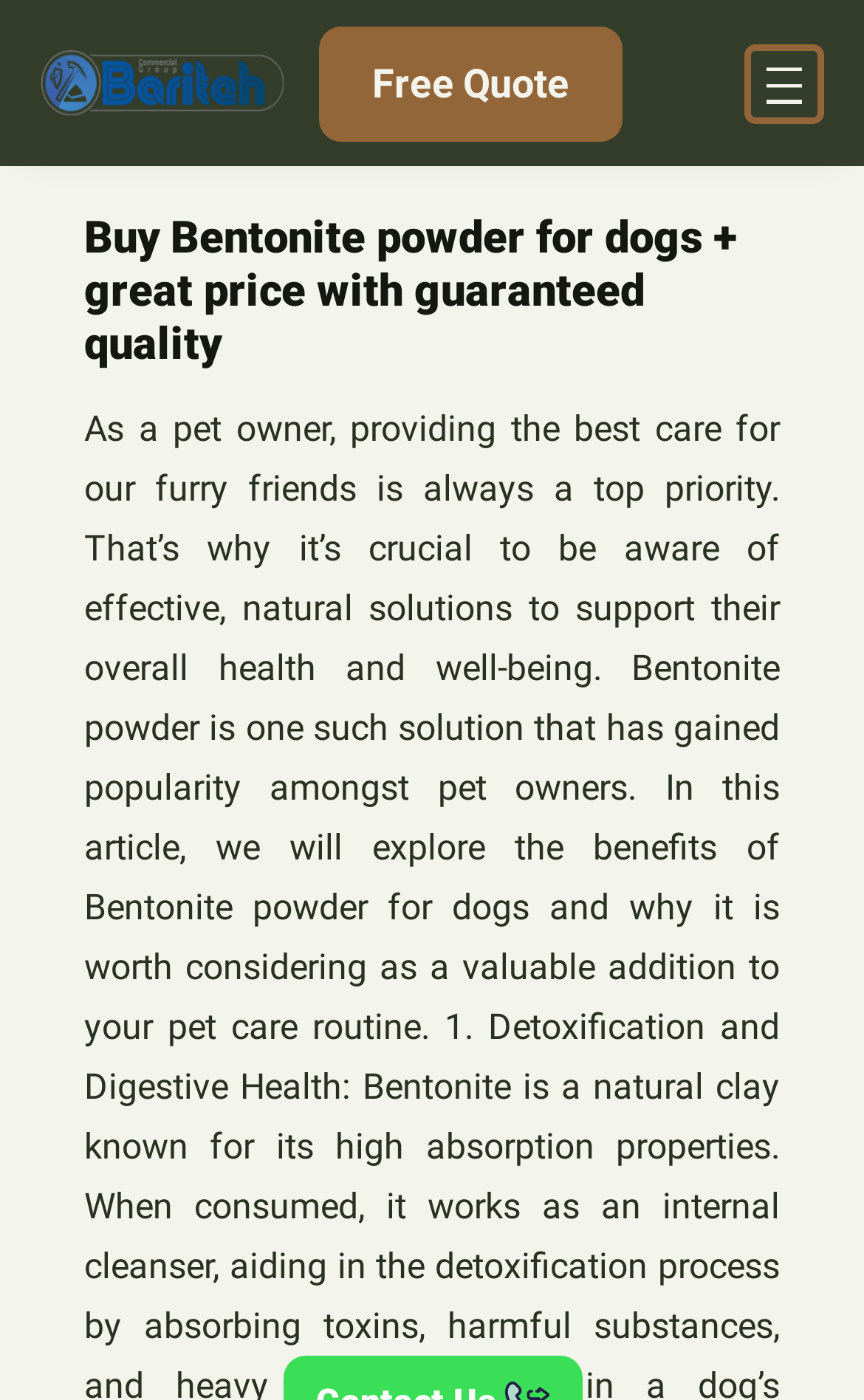Please determine the bounding box coordinates for the element with the description: "Free Quote".

[0.369, 0.018, 0.721, 0.1]